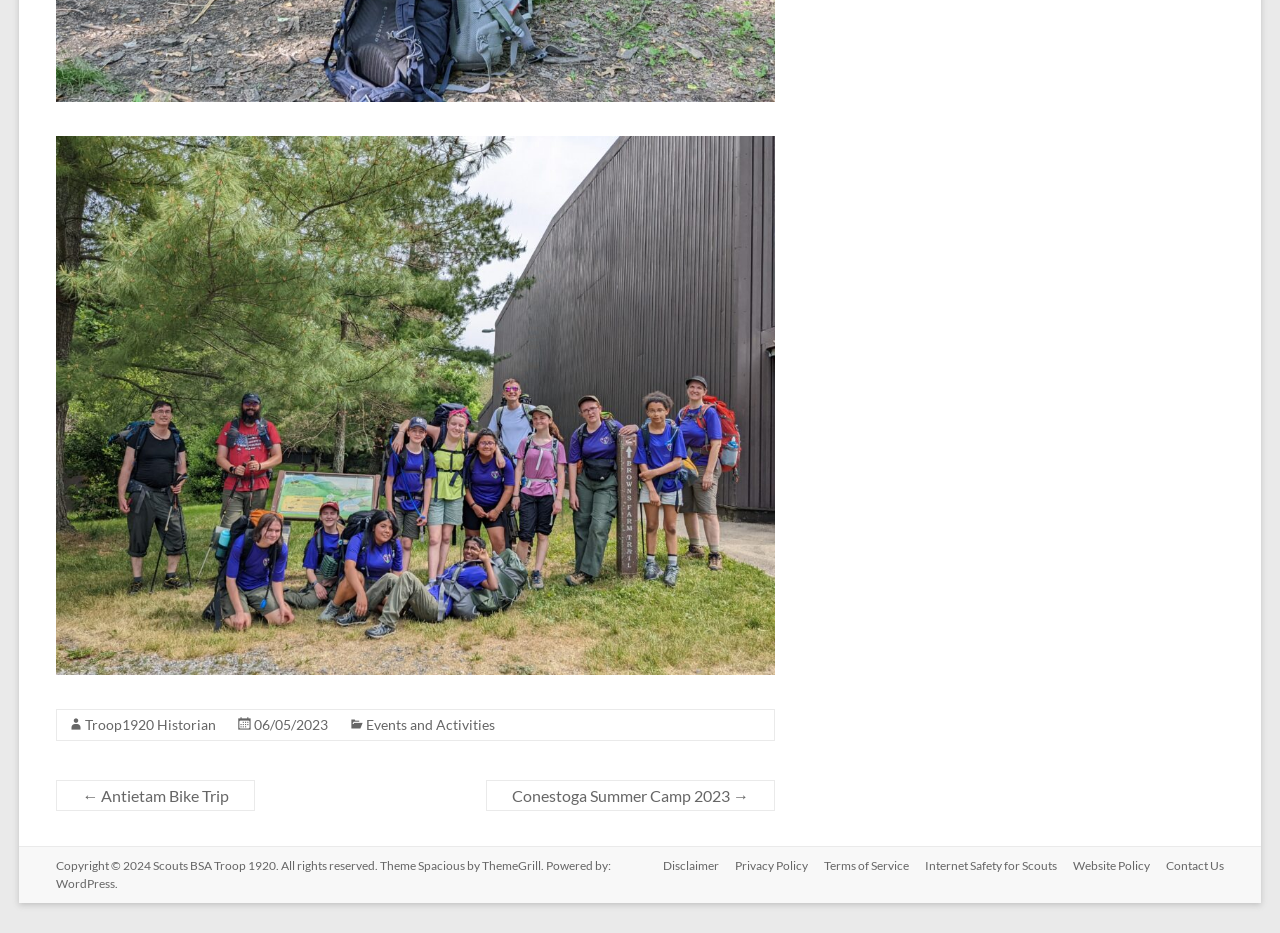Determine the bounding box coordinates for the area that needs to be clicked to fulfill this task: "Go to Antietam Bike Trip". The coordinates must be given as four float numbers between 0 and 1, i.e., [left, top, right, bottom].

[0.044, 0.836, 0.2, 0.869]